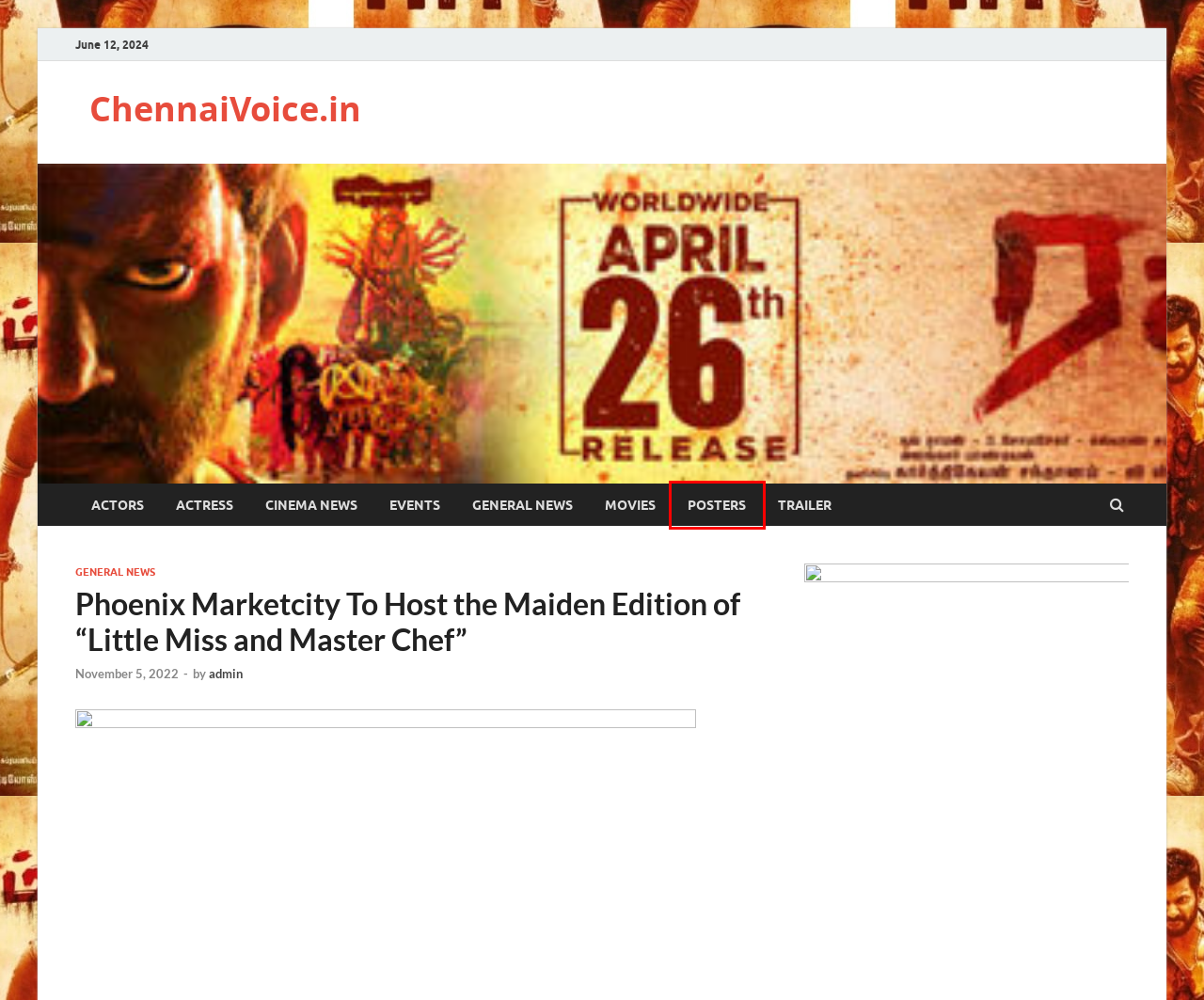Given a webpage screenshot with a UI element marked by a red bounding box, choose the description that best corresponds to the new webpage that will appear after clicking the element. The candidates are:
A. Posters – ChennaiVoice.in
B. Actors – ChennaiVoice.in
C. Actress – ChennaiVoice.in
D. ChennaiVoice.in
E. General News – ChennaiVoice.in
F. Cinema News – ChennaiVoice.in
G. Trailer – ChennaiVoice.in
H. Events – ChennaiVoice.in

A